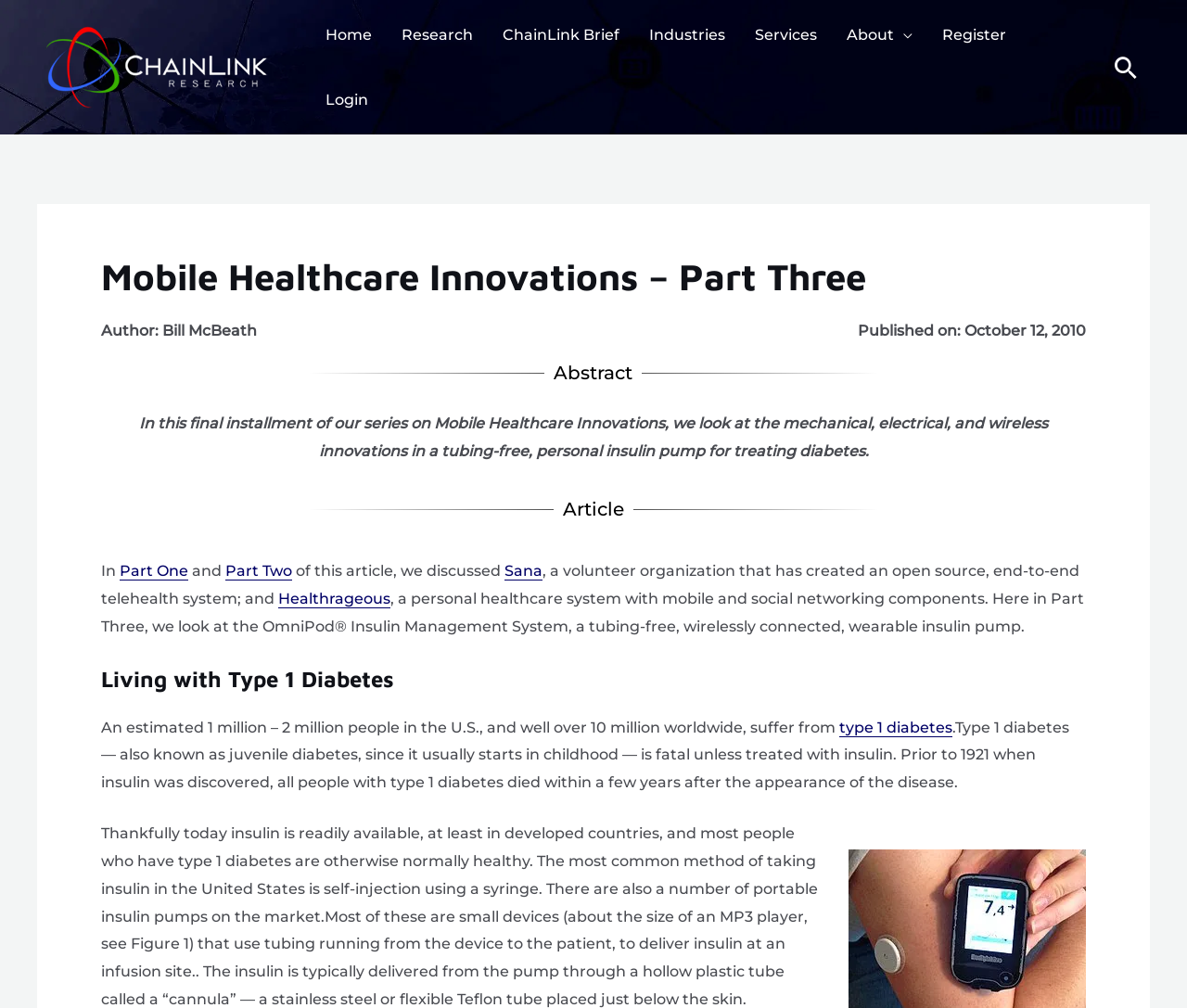Identify the bounding box coordinates necessary to click and complete the given instruction: "go to home page".

[0.262, 0.002, 0.326, 0.067]